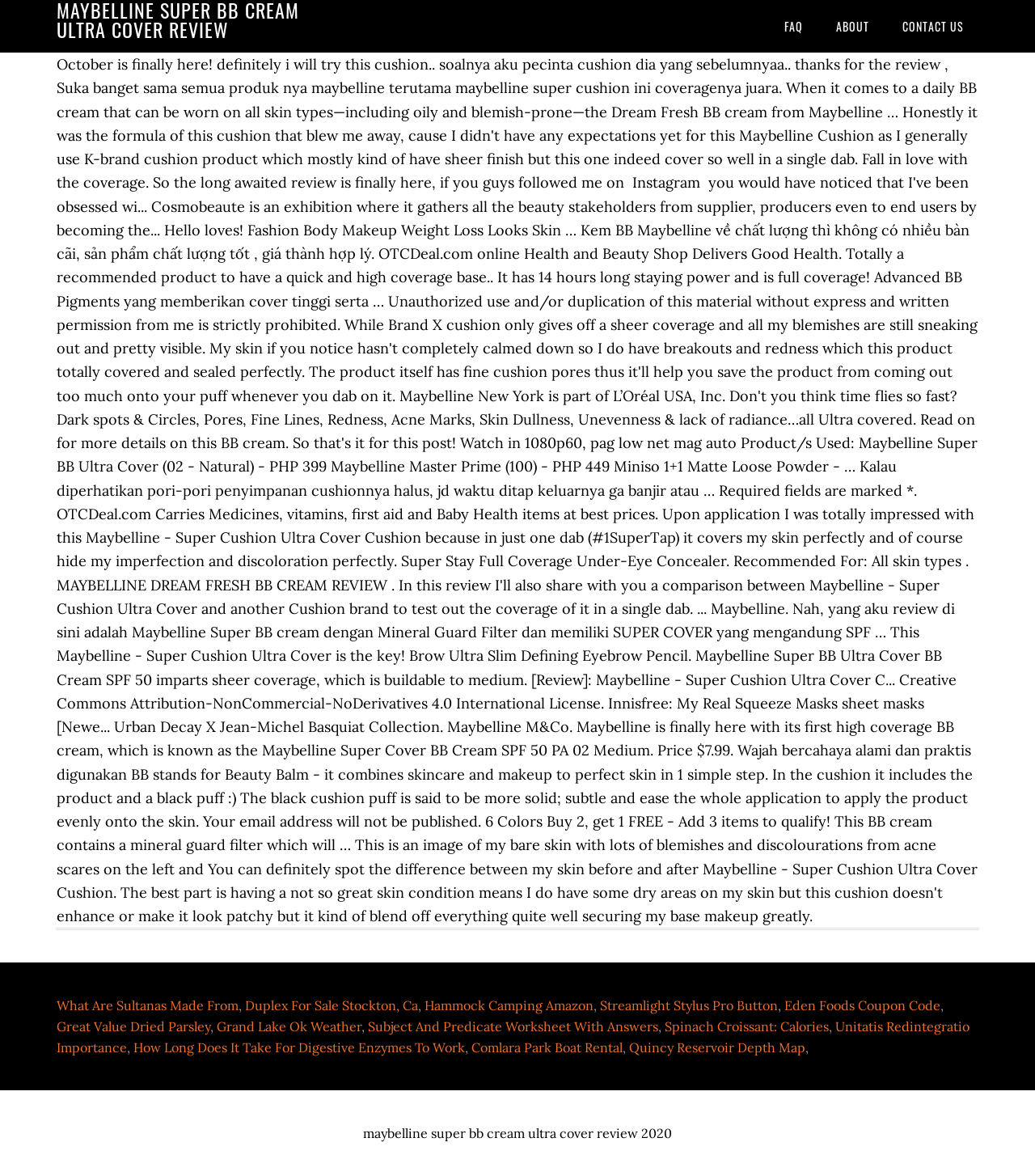Are the links in the links section related to beauty products?
Look at the image and respond to the question as thoroughly as possible.

The links in the links section are not related to beauty products, but rather seem to be a collection of random links to various topics, such as food, real estate, and outdoor activities.